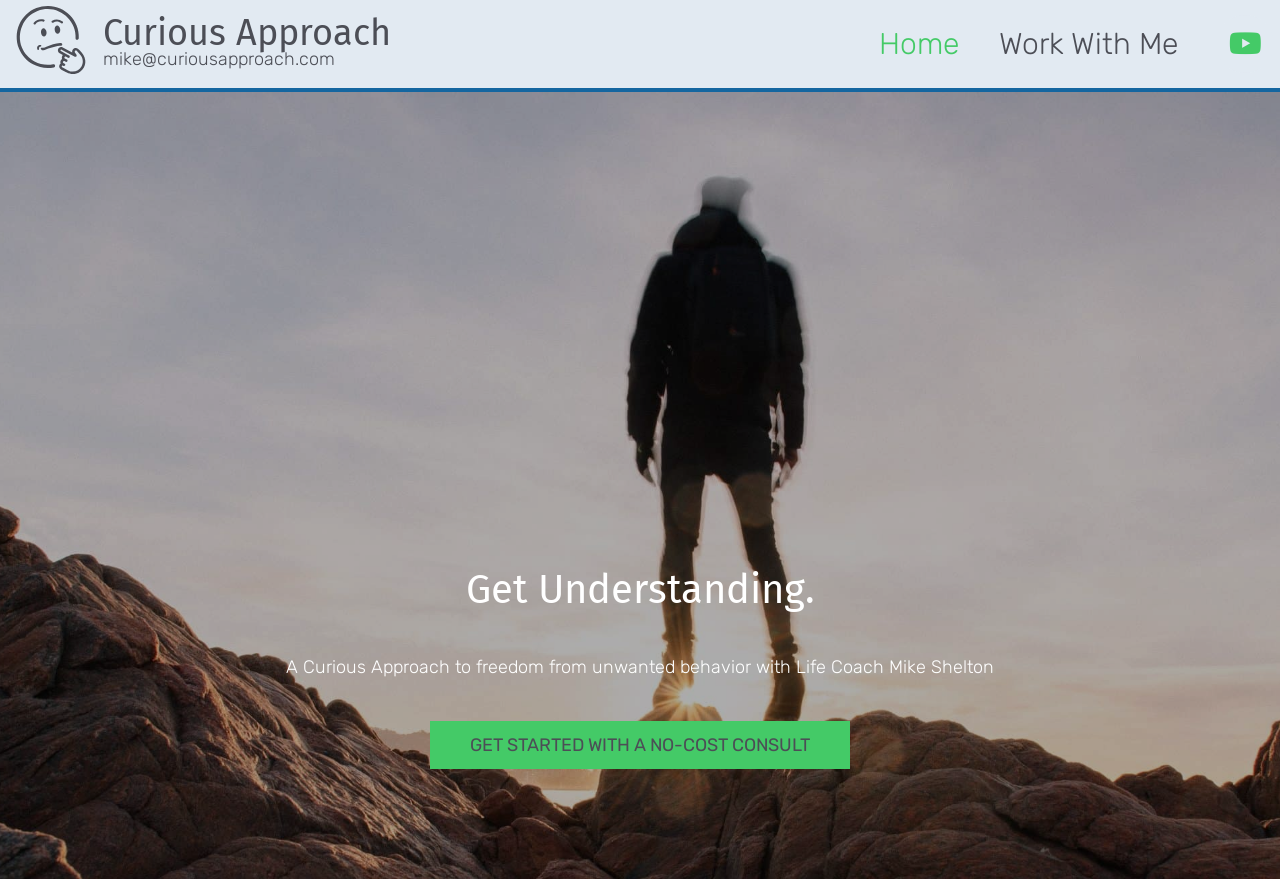How many links are in the top navigation bar?
Using the visual information, answer the question in a single word or phrase.

3